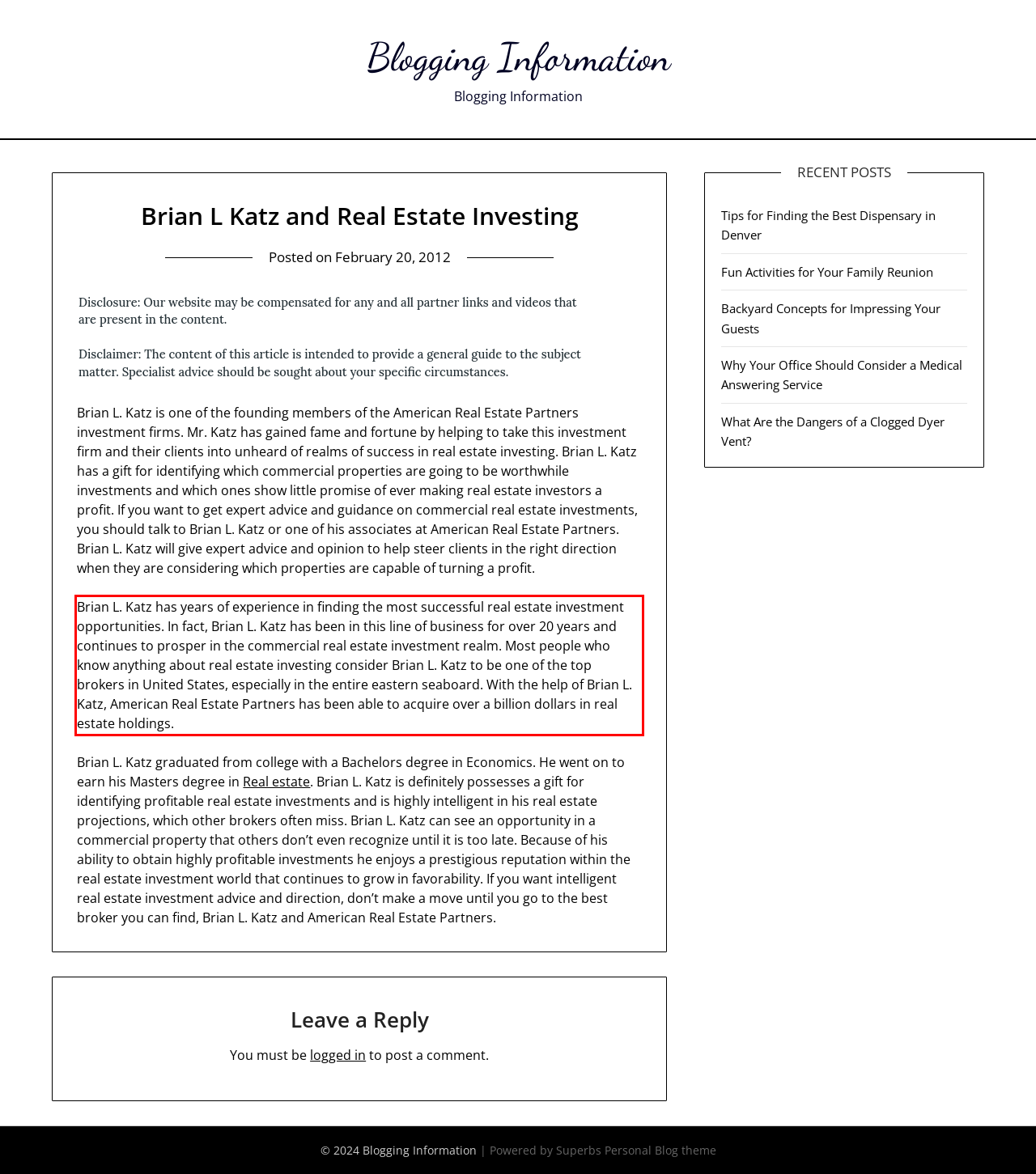From the provided screenshot, extract the text content that is enclosed within the red bounding box.

Brian L. Katz has years of experience in finding the most successful real estate investment opportunities. In fact, Brian L. Katz has been in this line of business for over 20 years and continues to prosper in the commercial real estate investment realm. Most people who know anything about real estate investing consider Brian L. Katz to be one of the top brokers in United States, especially in the entire eastern seaboard. With the help of Brian L. Katz, American Real Estate Partners has been able to acquire over a billion dollars in real estate holdings.